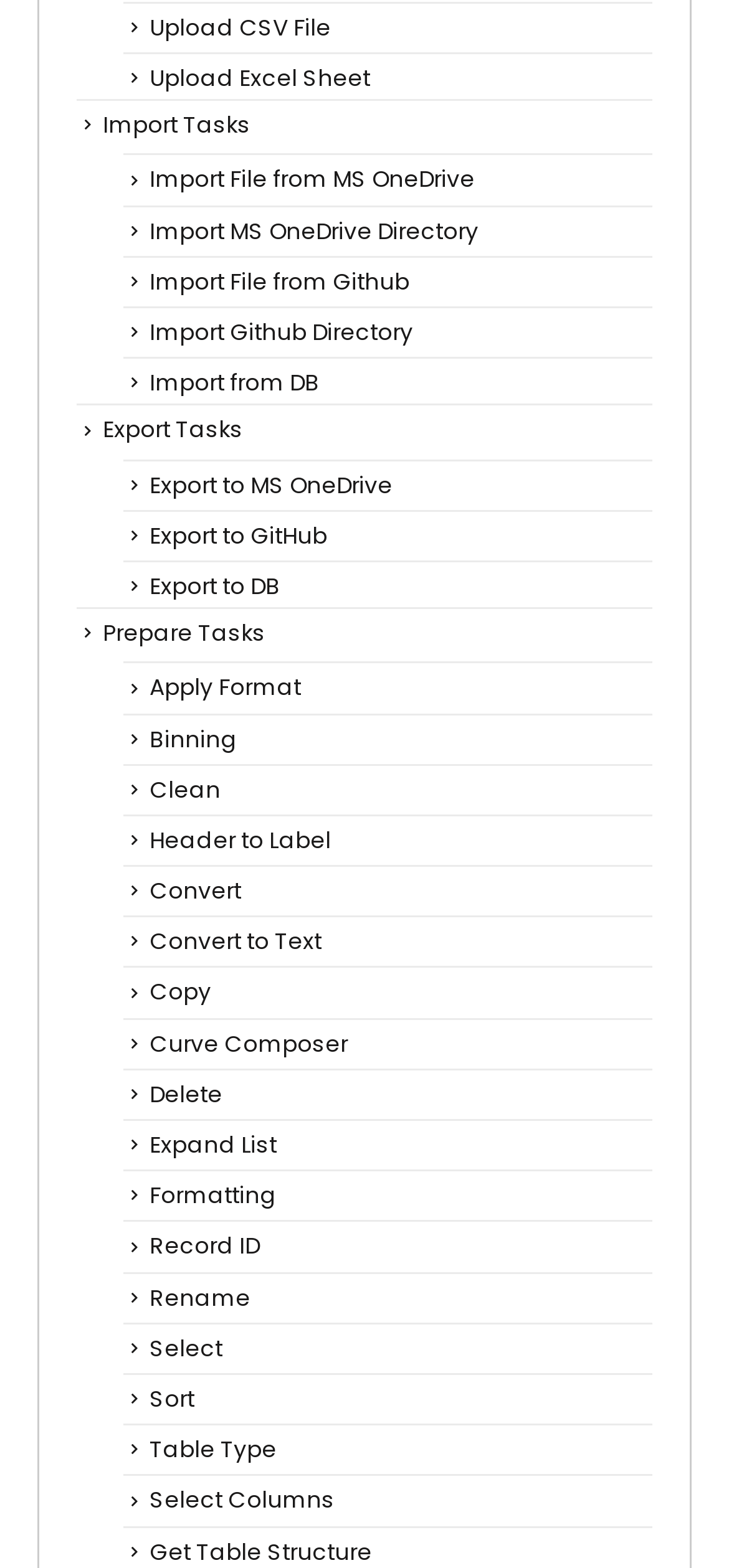Determine the bounding box coordinates of the clickable region to follow the instruction: "Apply format to tasks".

[0.205, 0.428, 0.413, 0.448]